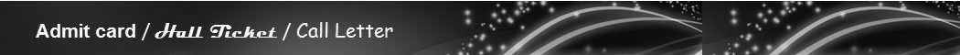What type of exam is mentioned?
Please give a detailed and elaborate answer to the question.

The caption specifically mentions the Bihar Excise Constable Written Exam as an example of an examination where the admit card is crucial, implying that the document is relevant to this particular exam.